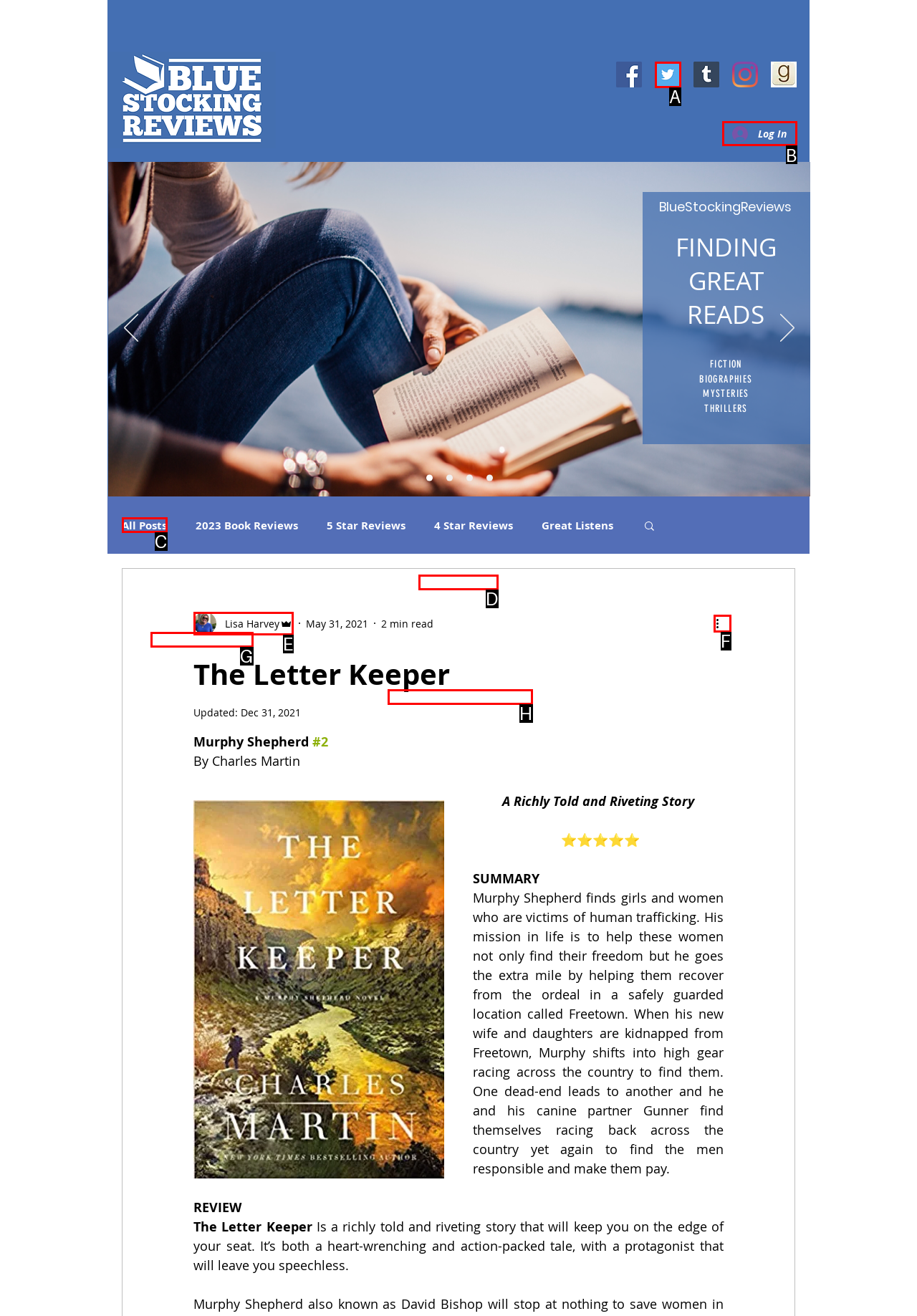To achieve the task: Share on Facebook, which HTML element do you need to click?
Respond with the letter of the correct option from the given choices.

None